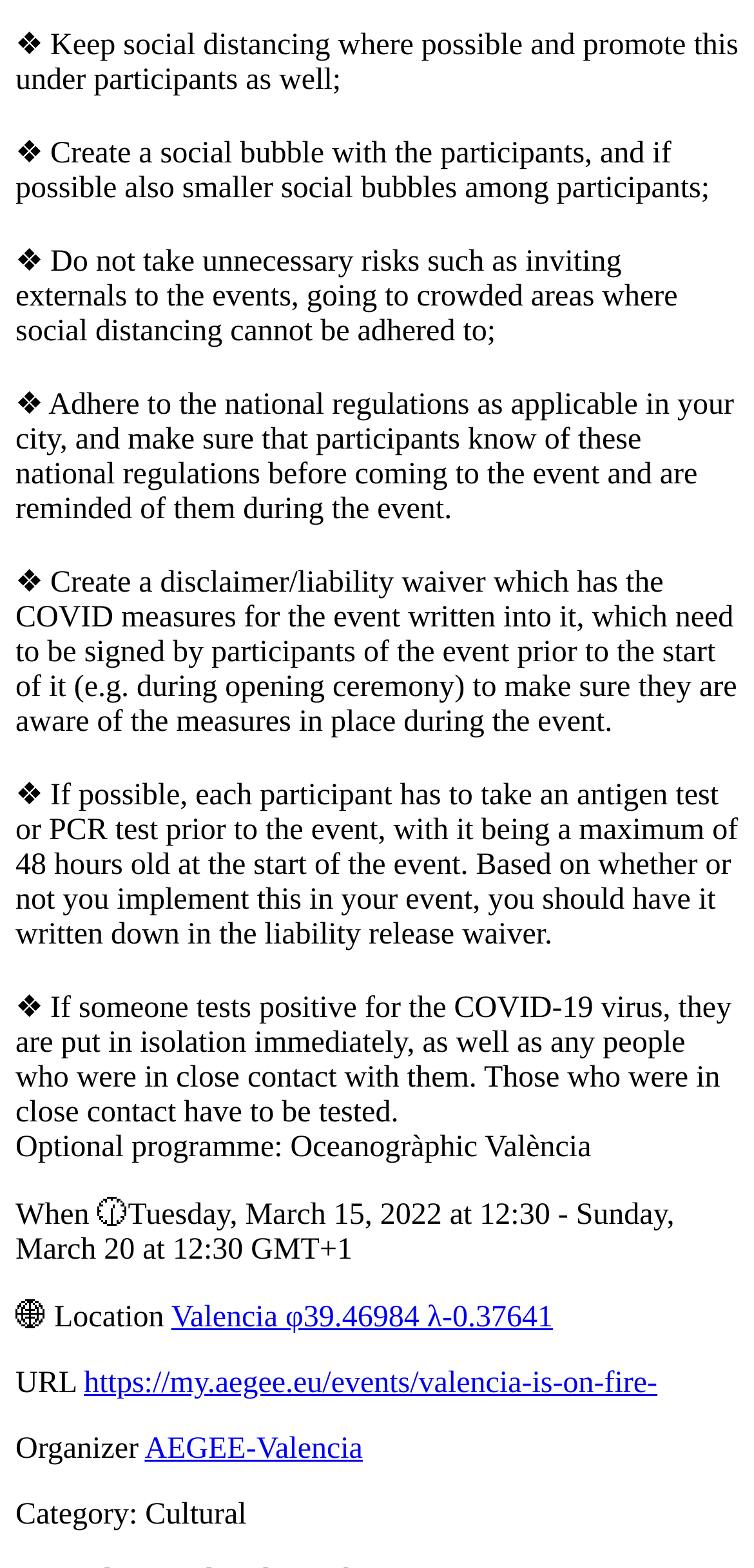Provide a single word or phrase answer to the question: 
What is the category of the event?

Cultural